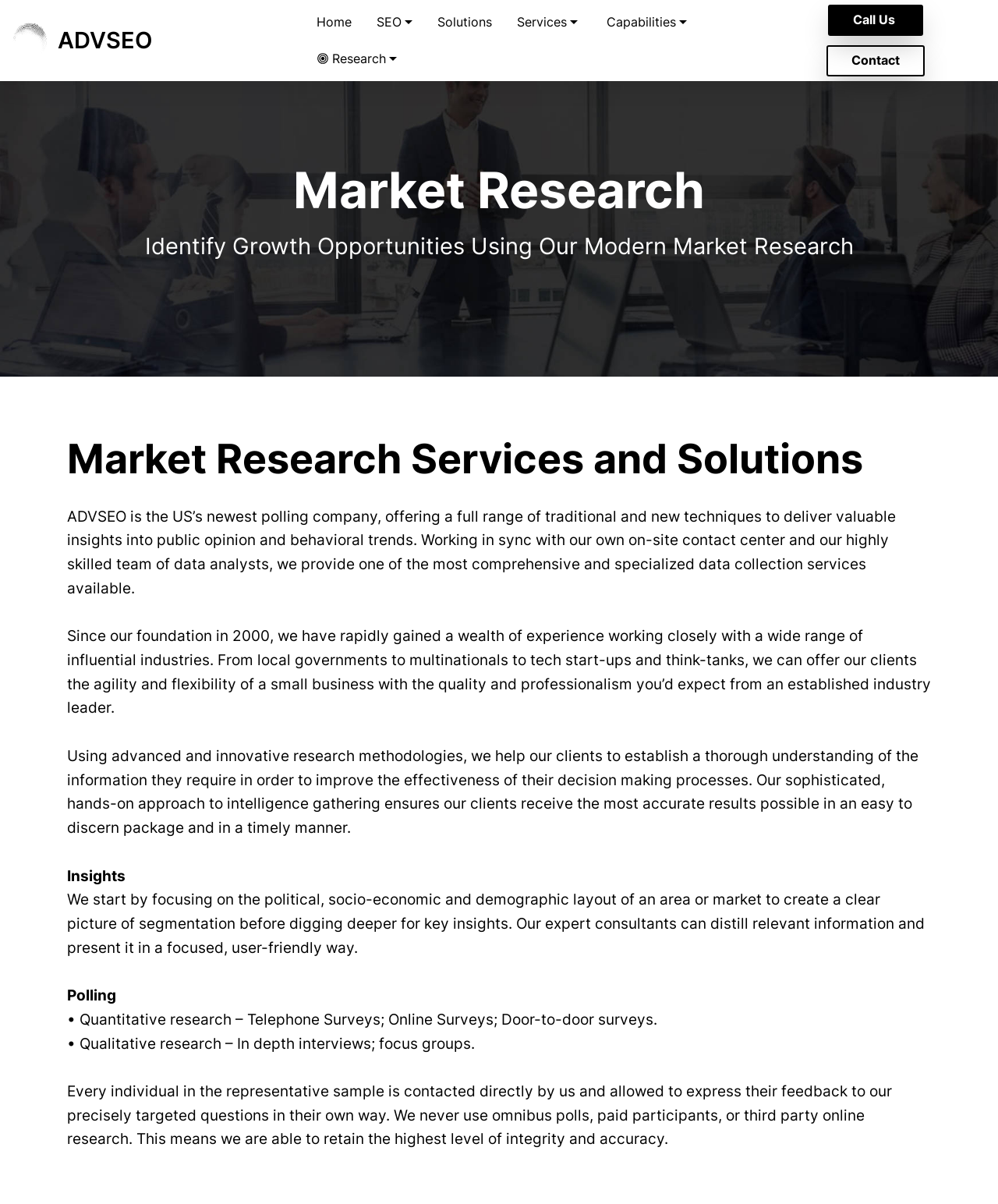Provide a thorough description of the webpage you see.

The webpage is about ADVSEO, a market research company that offers comprehensive market insights, surveys, polling, qualitative and quantitative analysis, and reports. At the top left corner, there is a logo image and a link to the company's homepage. Next to it, there are several links to different sections of the website, including "Local SEO", "National SEO", "International SEO", and "Search Engine Optimization".

Below these links, there is a section titled "Services" with links to various services offered by the company, such as "Web Design", "Web Development", "Lead Generation", and "Pay-per-click (PPC)". Further down, there is a section titled "Capabilities" with links to services like "Naming", "Branding", "Voice Over", and "Logo Design".

On the right side of the page, there is an image and a link to the "Research" section. Below it, there are links to "Data Services" and "Market Research". At the bottom right corner, there are links to "Call Us" and "Contact".

The main content of the page is divided into several sections. The first section has a heading "Market Research" and describes the company's market research services. The second section has a heading "Identify Growth Opportunities Using Our Modern Market Research" and explains how the company's research services can help businesses identify growth opportunities. The third section has a heading "Market Research Services and Solutions" and provides more information about the company's services.

The rest of the page is dedicated to describing the company's experience, research methodologies, and services in more detail. There are several paragraphs of text that explain how the company works with clients to provide valuable insights into public opinion and behavioral trends, and how it uses advanced research methodologies to gather accurate data. There are also sections titled "Insights" and "Polling" that provide more information about the company's research services.

Overall, the webpage is well-organized and easy to navigate, with clear headings and concise text that describes the company's services and expertise.